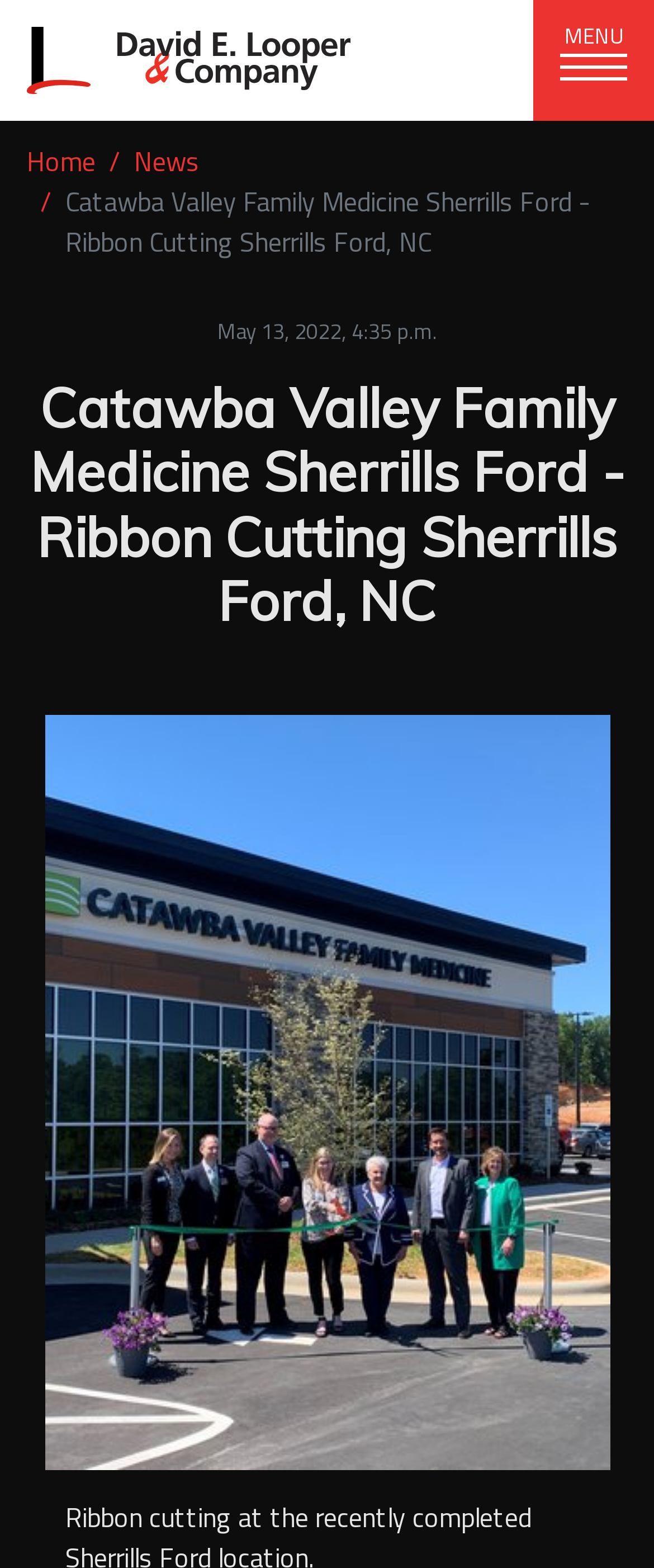Determine the bounding box for the UI element described here: "+1 (828) 324-1284".

[0.332, 0.16, 0.668, 0.186]